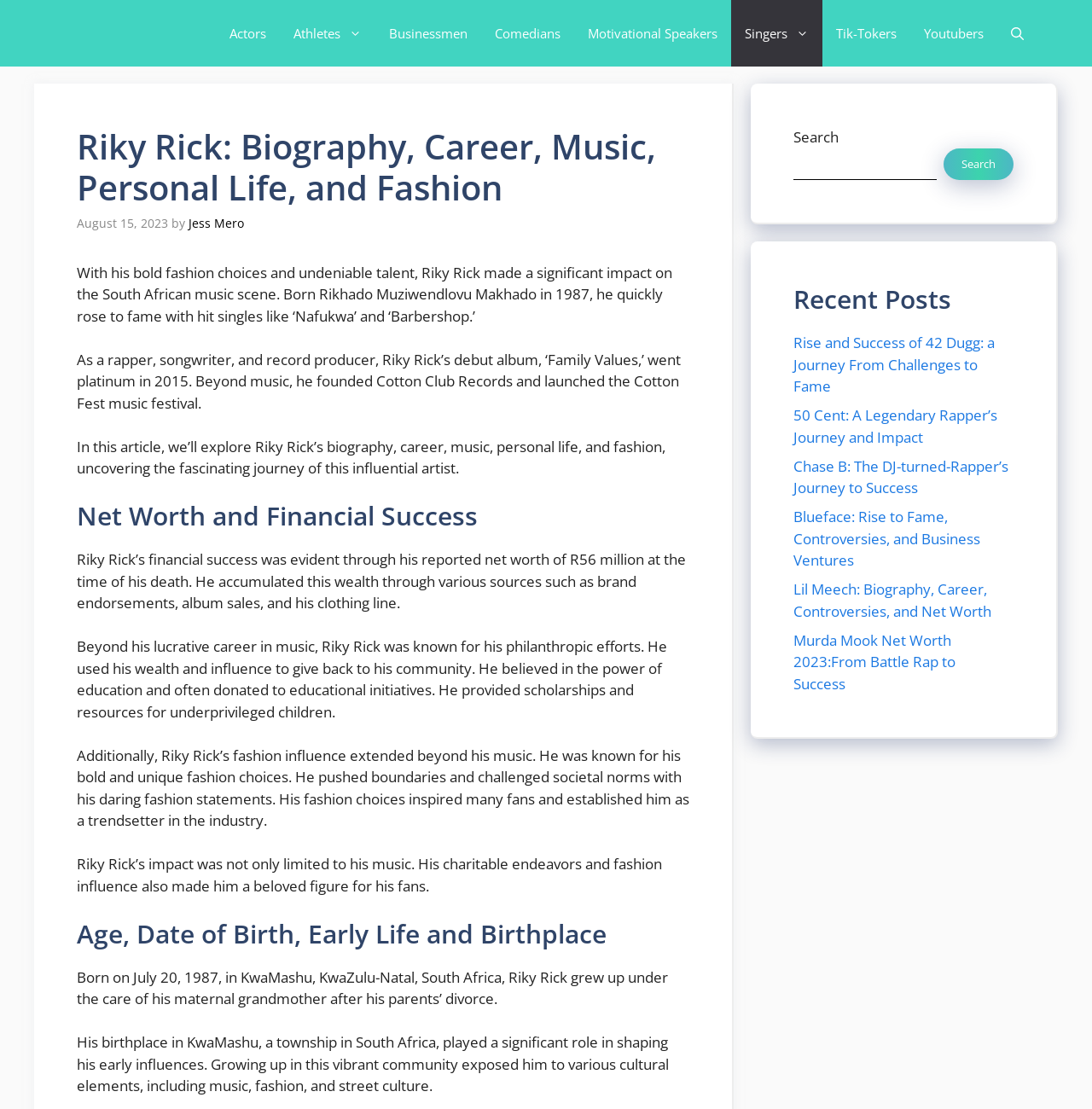Please identify the coordinates of the bounding box for the clickable region that will accomplish this instruction: "Open the Cotton Fest music festival page".

[0.07, 0.315, 0.623, 0.372]